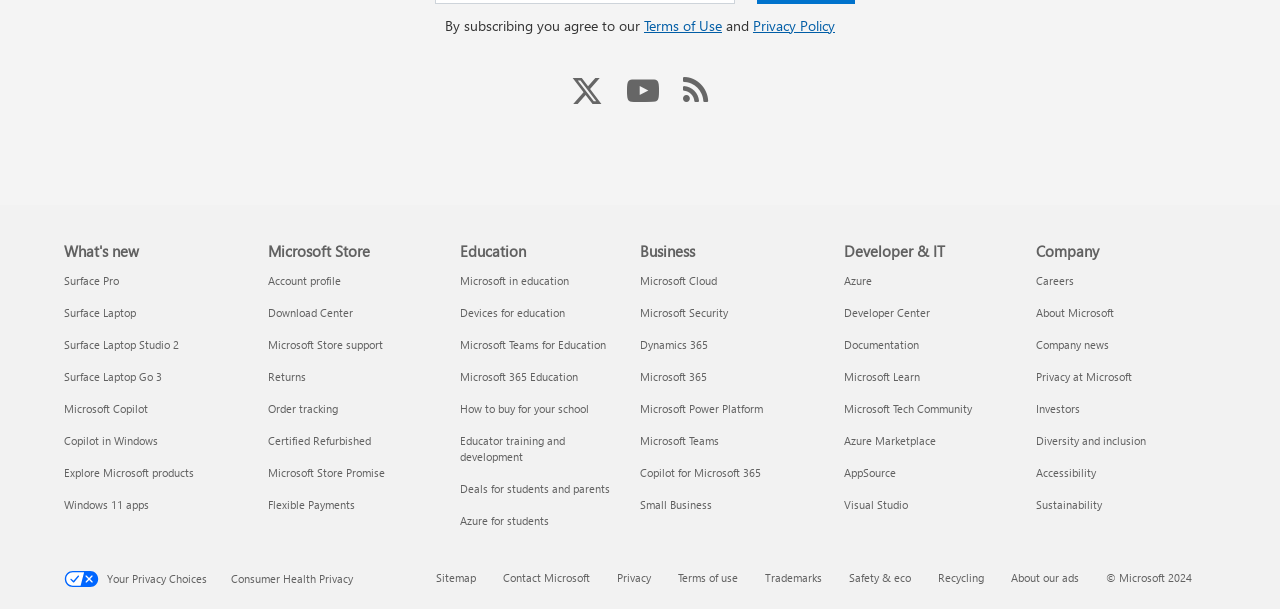Determine the bounding box coordinates of the element that should be clicked to execute the following command: "View the 'Azure Cosmos DB' page".

[0.084, 0.347, 0.19, 0.383]